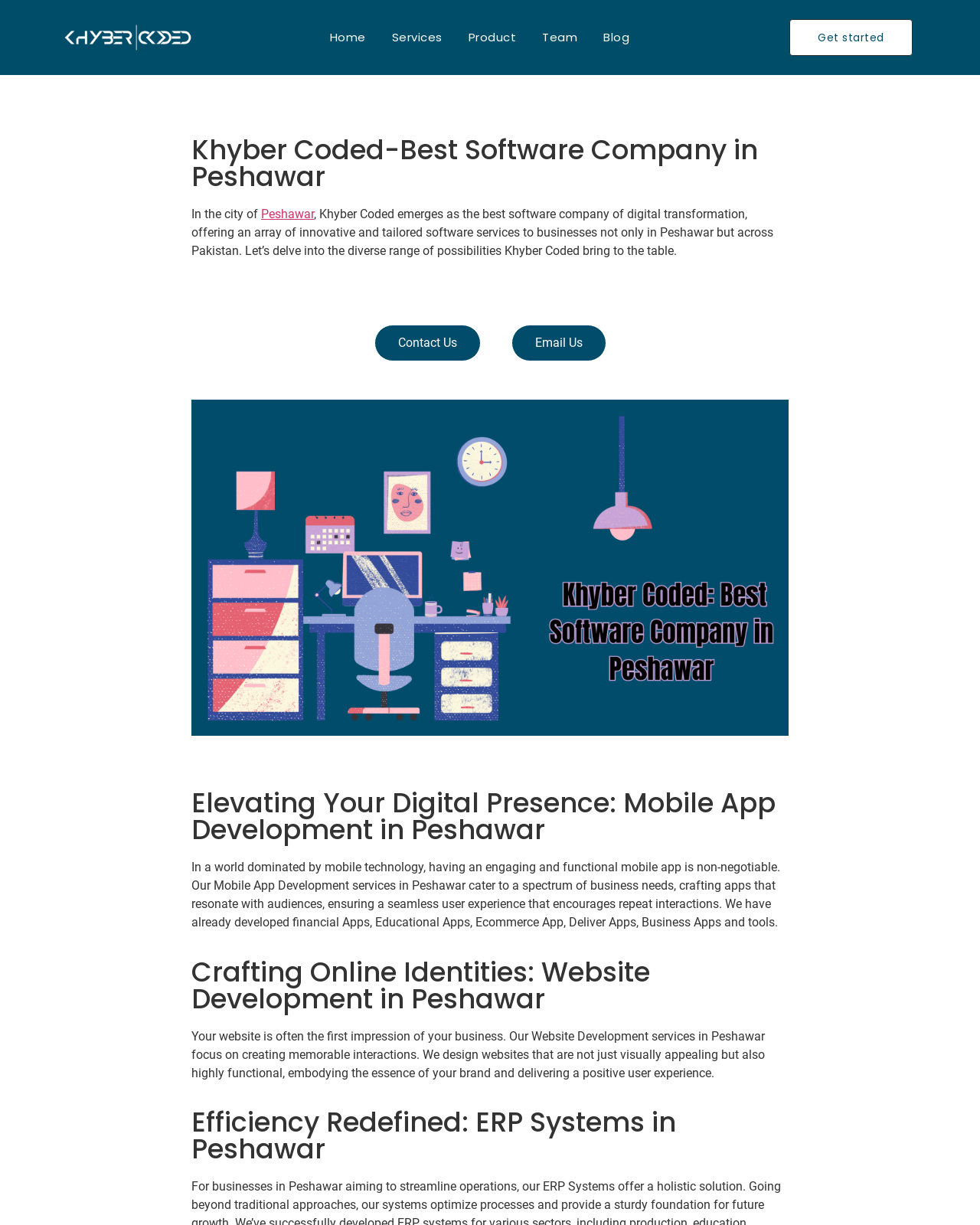What is the focus of the company's website development services?
Please answer the question as detailed as possible.

The focus of the company's website development services can be inferred from the text 'Our Website Development services in Peshawar focus on creating memorable interactions...' which indicates that the company aims to create websites that provide a positive user experience.